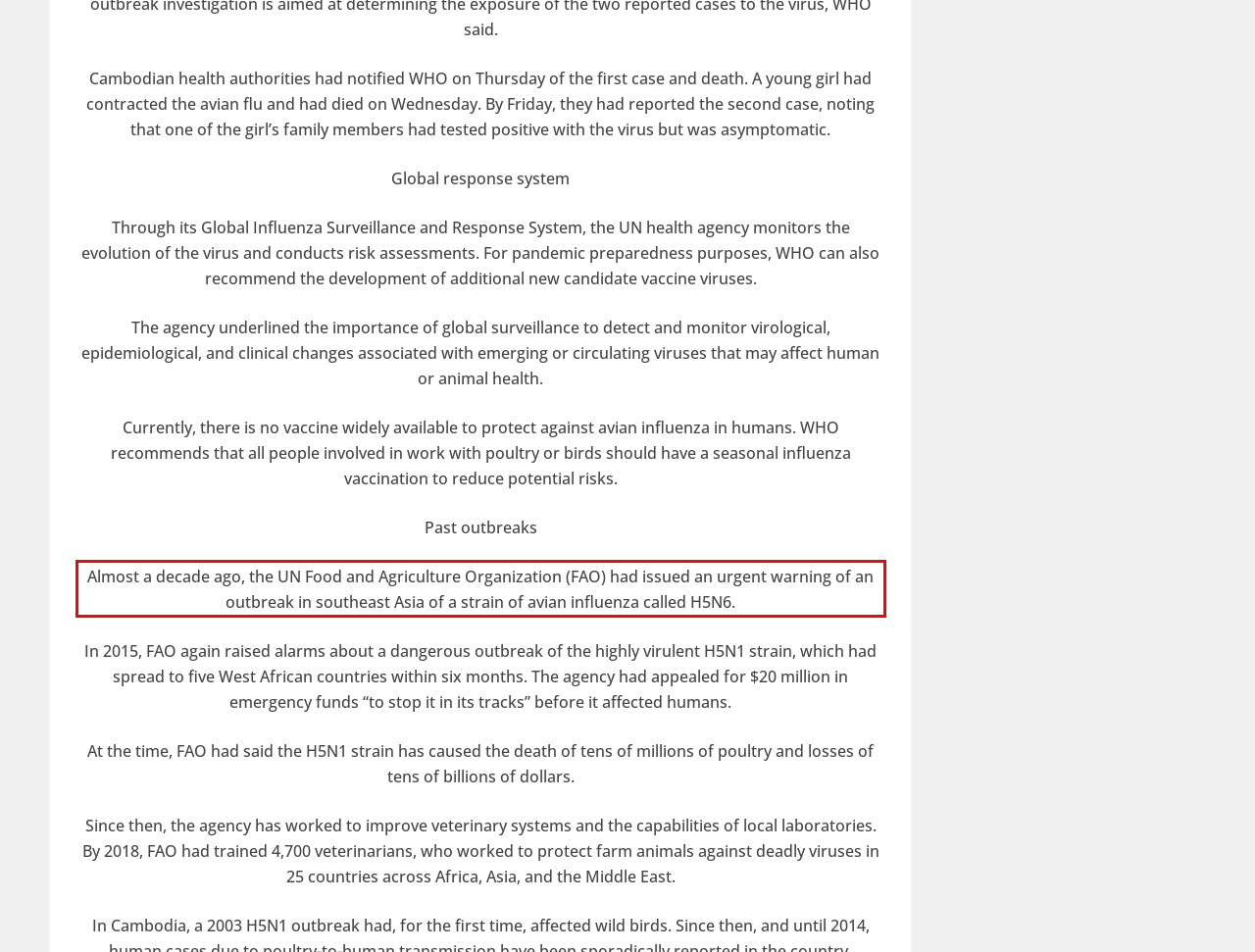Please examine the screenshot of the webpage and read the text present within the red rectangle bounding box.

Almost a decade ago, the UN Food and Agriculture Organization (FAO) had issued an urgent warning of an outbreak in southeast Asia of a strain of avian influenza called H5N6.